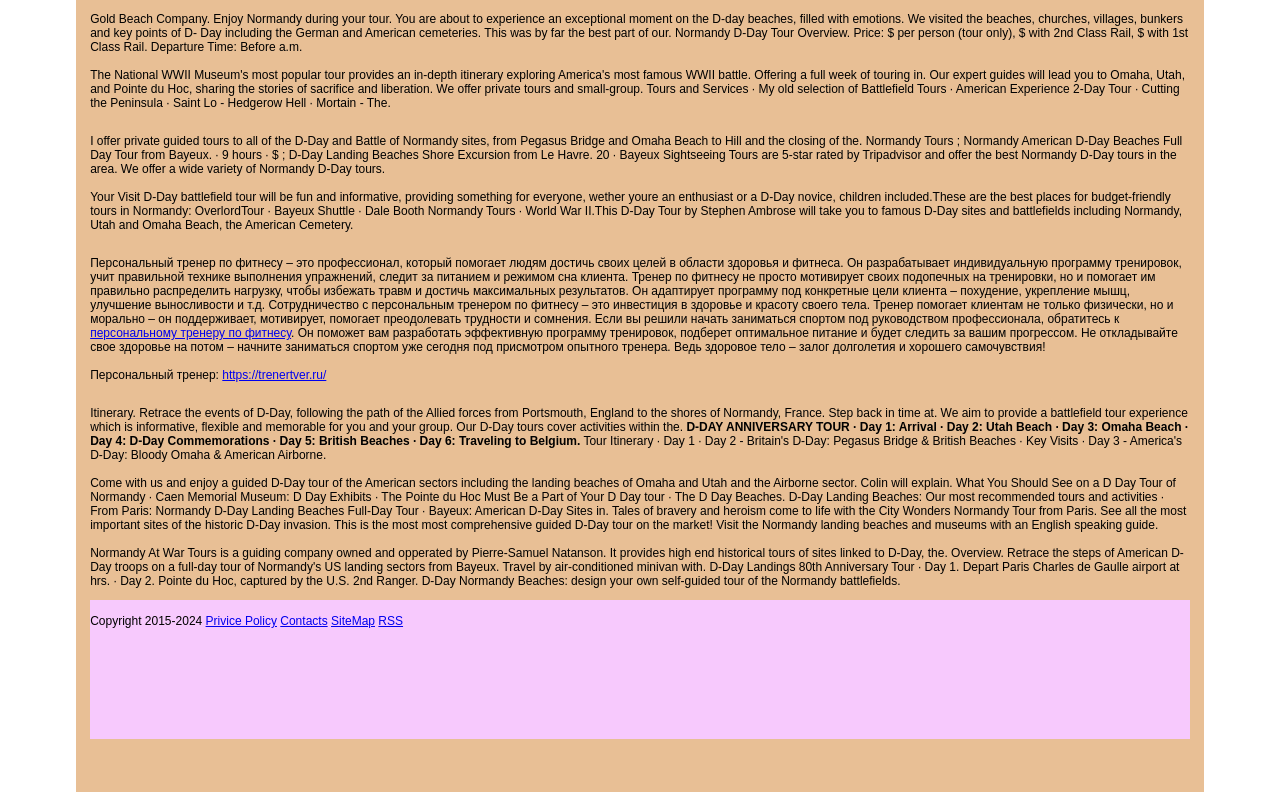Find the bounding box coordinates for the element described here: "персональному тренеру по фитнесу".

[0.07, 0.412, 0.227, 0.429]